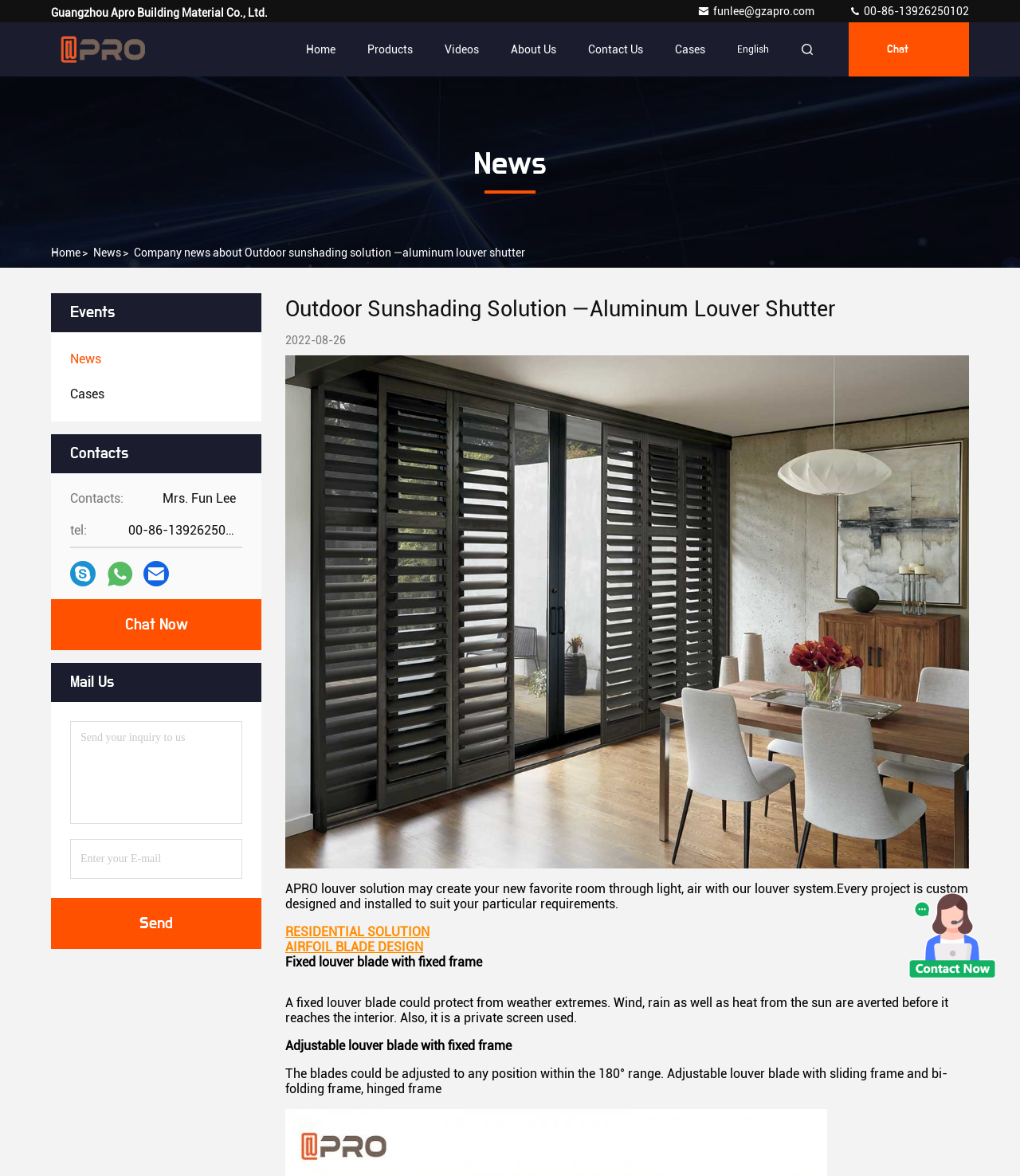How many types of louver blades are mentioned?
Offer a detailed and exhaustive answer to the question.

I found two types of louver blades by reading the text, which are 'Fixed louver blade with fixed frame' and 'Adjustable louver blade with fixed frame'.